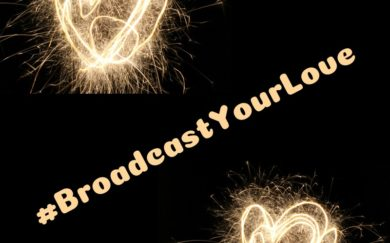What is the purpose of the hashtag '#BroadcastYourLove'?
Provide a comprehensive and detailed answer to the question.

The hashtag '#BroadcastYourLove' is superimposed on the image, encouraging viewers to participate in the upcoming 'Broadcast Your Love of Human Services Photo Contest', which invites individuals to share their passion for human services through creative photography.